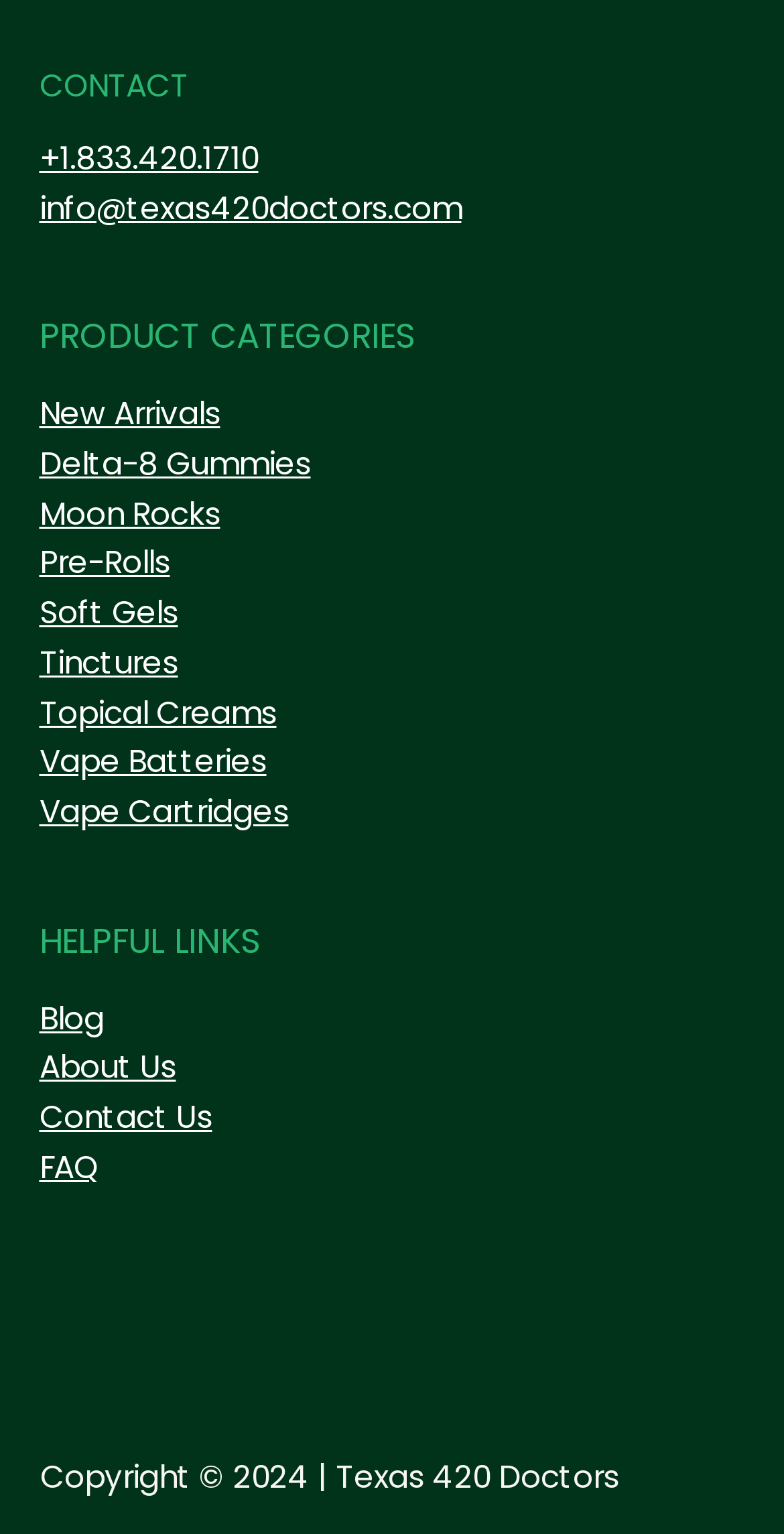What is the email address to contact?
Please utilize the information in the image to give a detailed response to the question.

The email address to contact can be found in the top section of the webpage, where it is listed as 'info@texas420doctors.com'.